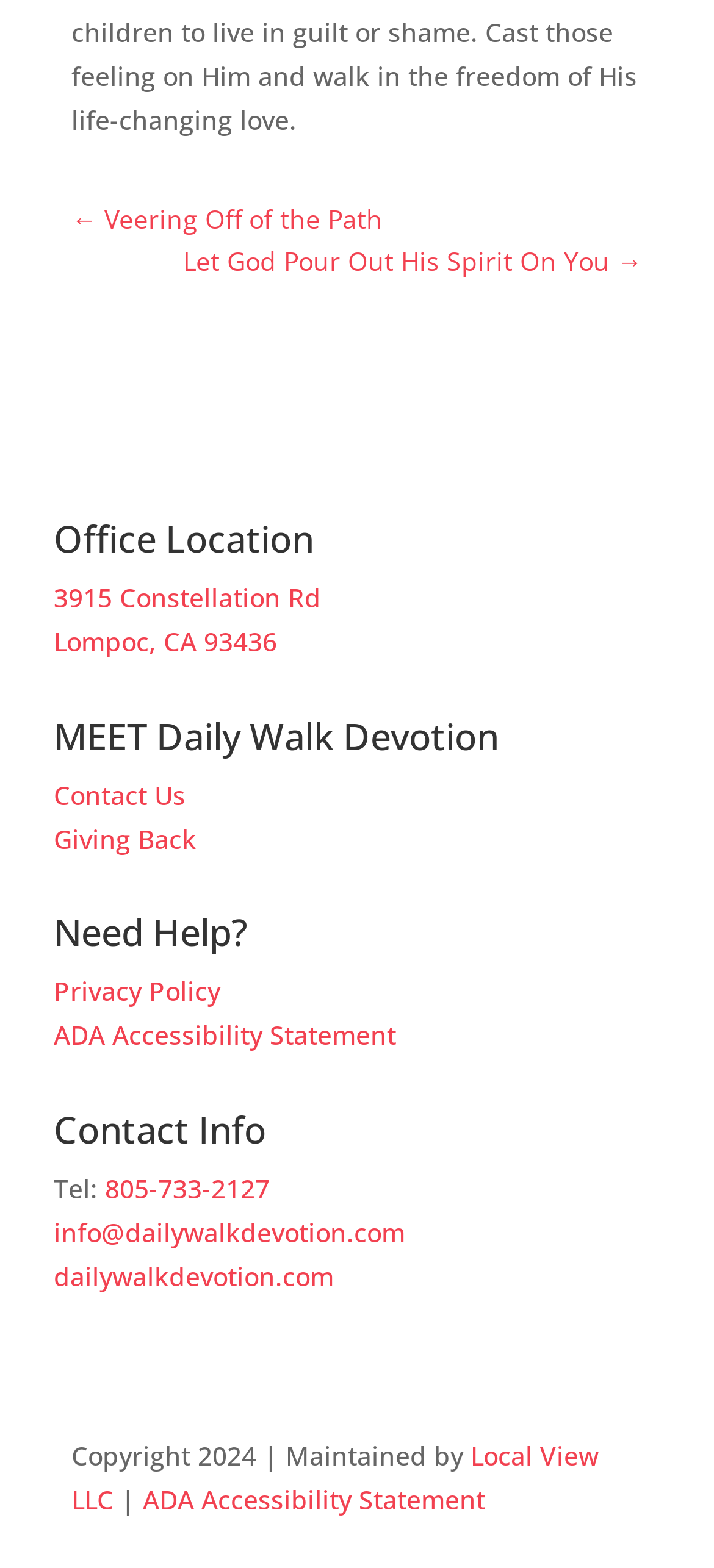Can you find the bounding box coordinates of the area I should click to execute the following instruction: "View office location"?

[0.075, 0.37, 0.449, 0.392]